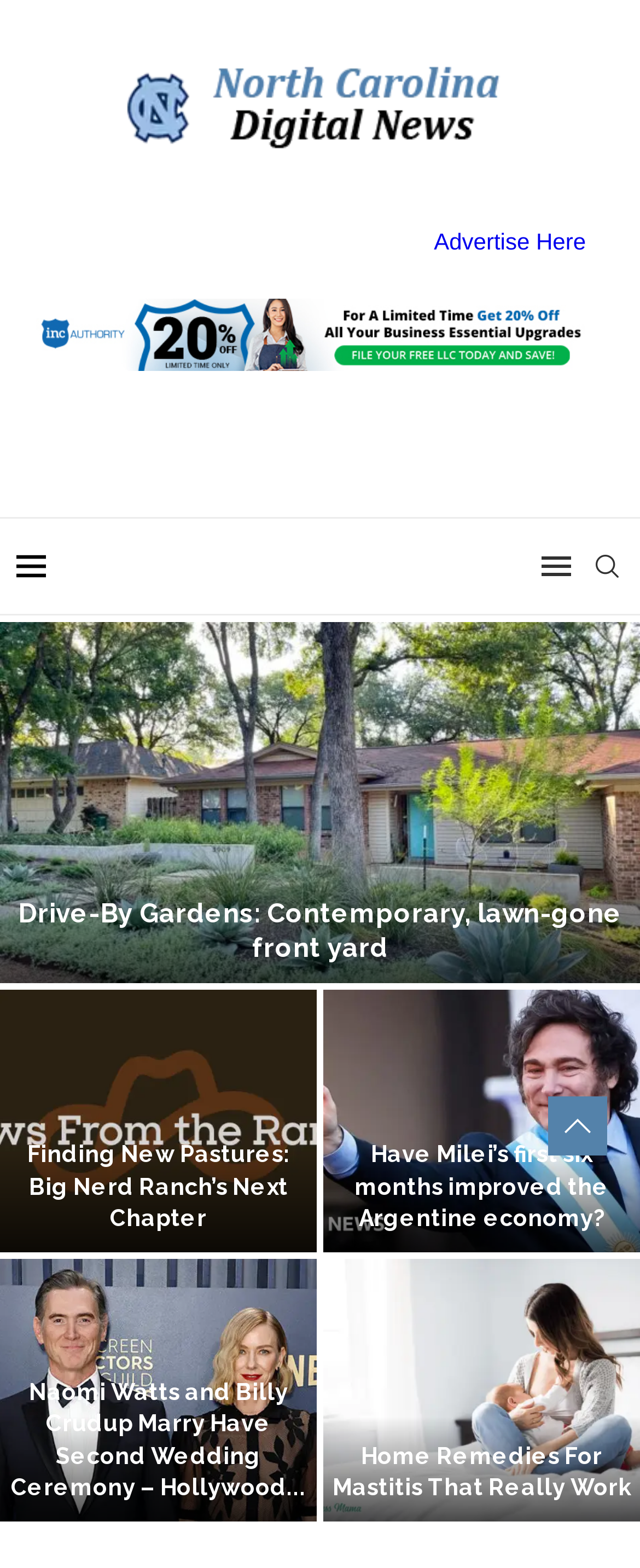Locate the bounding box coordinates of the clickable part needed for the task: "Open the 'Finding New Pastures: Big Nerd Ranch’s Next Chapter' article".

[0.0, 0.631, 0.495, 0.798]